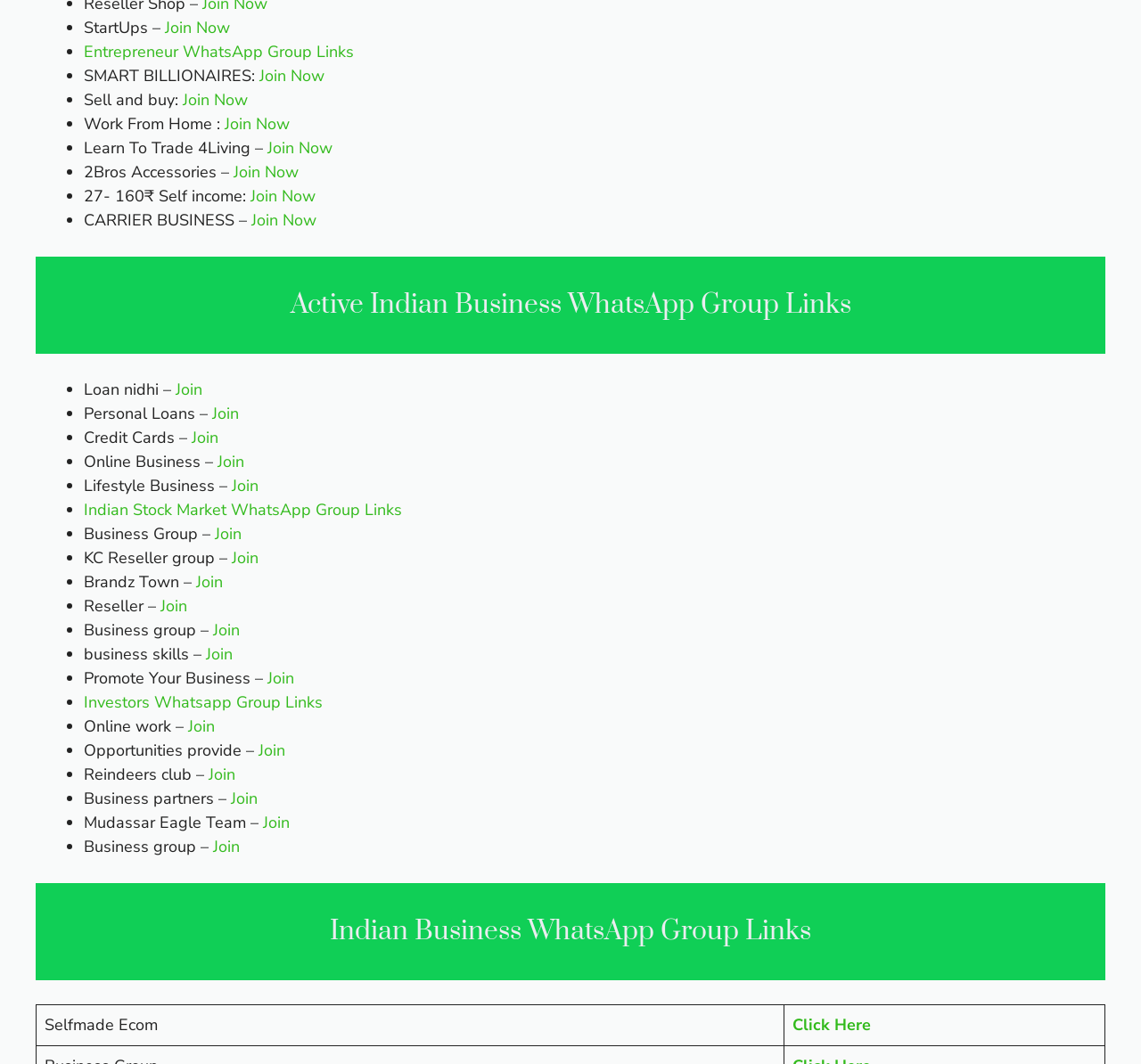Given the element description "Entrepreneur WhatsApp Group Links", identify the bounding box of the corresponding UI element.

[0.073, 0.038, 0.31, 0.059]